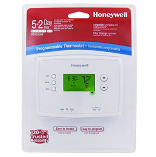Respond with a single word or phrase for the following question: 
What is the primary benefit of the thermostat's energy-saving feature?

Reducing utility bills